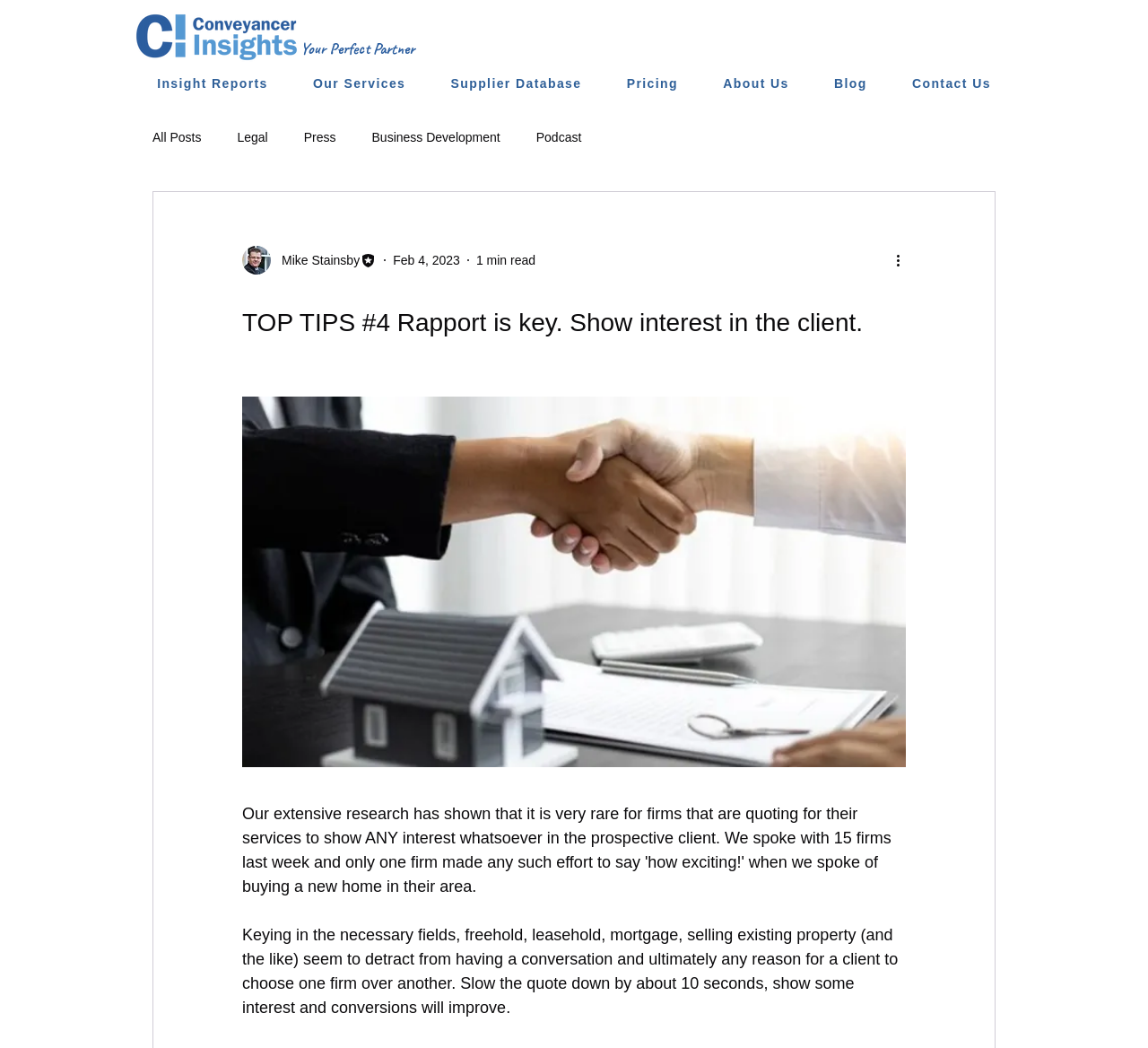Please provide a detailed answer to the question below by examining the image:
What are the main navigation menu items?

The main navigation menu items are listed horizontally on the webpage, including 'Site', 'Insight Reports', 'Our Services', 'Supplier Database', 'Pricing', 'About Us', 'Blog', and 'Contact Us', which are all links that likely lead to different sections of the website.